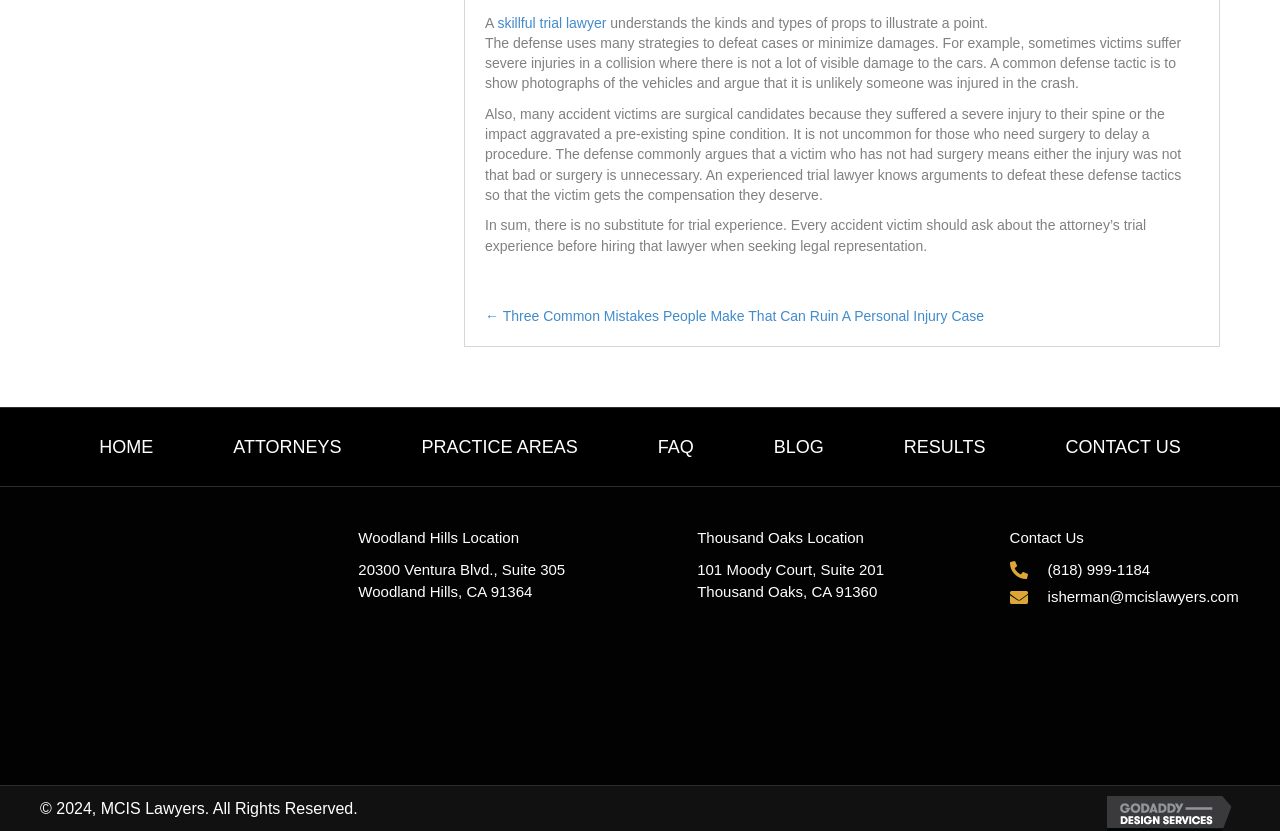Find the bounding box coordinates for the UI element whose description is: "skillful trial lawyer". The coordinates should be four float numbers between 0 and 1, in the format [left, top, right, bottom].

[0.389, 0.017, 0.474, 0.037]